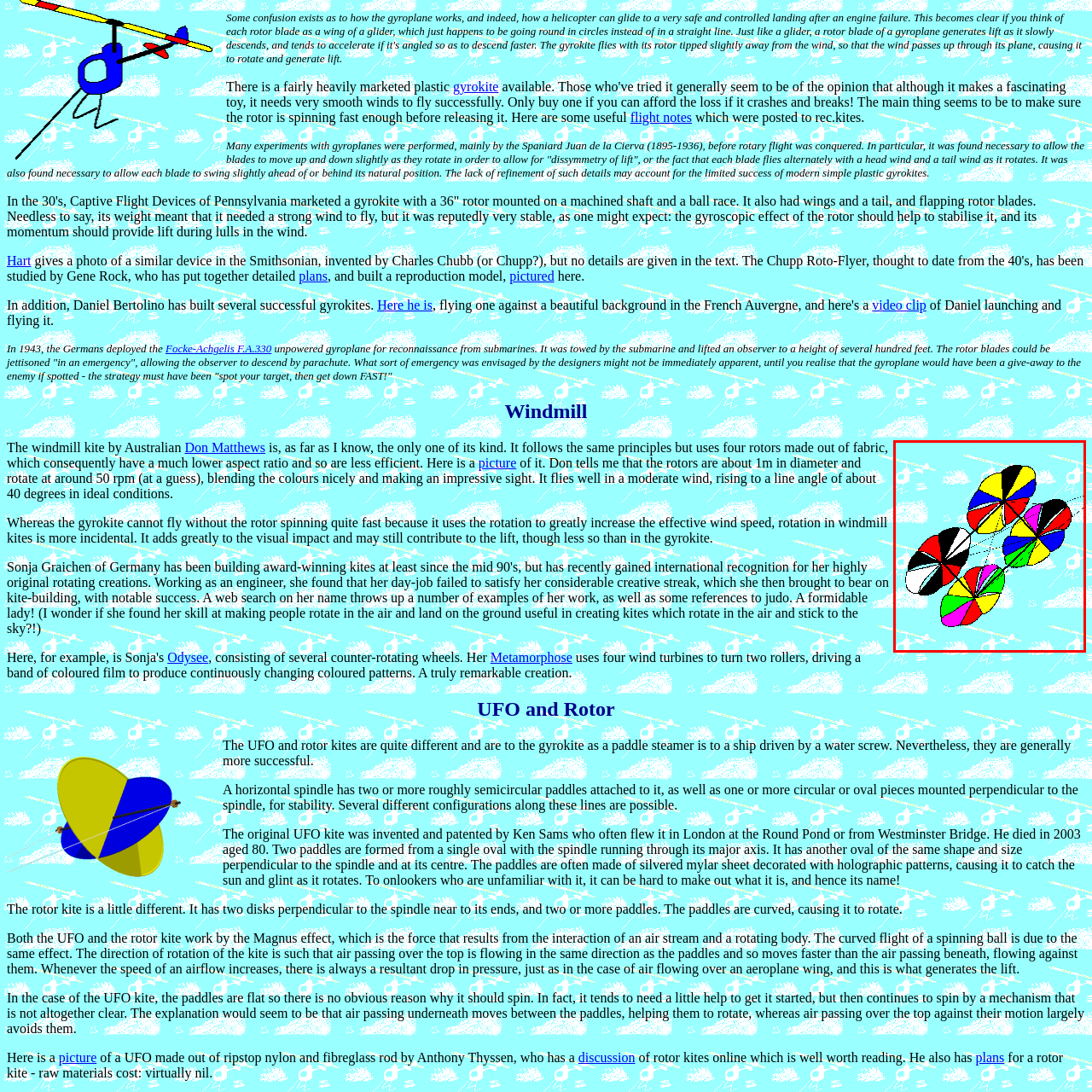Give an in-depth explanation of the image captured within the red boundary.

The image features a vibrant and colorful representation of a windmill kite, designed by Australian Don Matthews. This unique kite comprises four fabric rotors, each boasting a striking pattern in bright colors including red, yellow, black, blue, and green. The rotors have a low aspect ratio, making them less efficient than traditional kites, yet they create an impressive visual effect as they spin. It is suggested that the rotors measure about 1 meter in diameter and rotate at approximately 50 RPM, giving a dynamic appearance that enhances its flight in moderate winds. The background is a light blue with subtle illustrations of clouds and kites. This design exemplifies innovative kite-making techniques and emphasizes the aesthetic appeal and functionality of windmill kites.